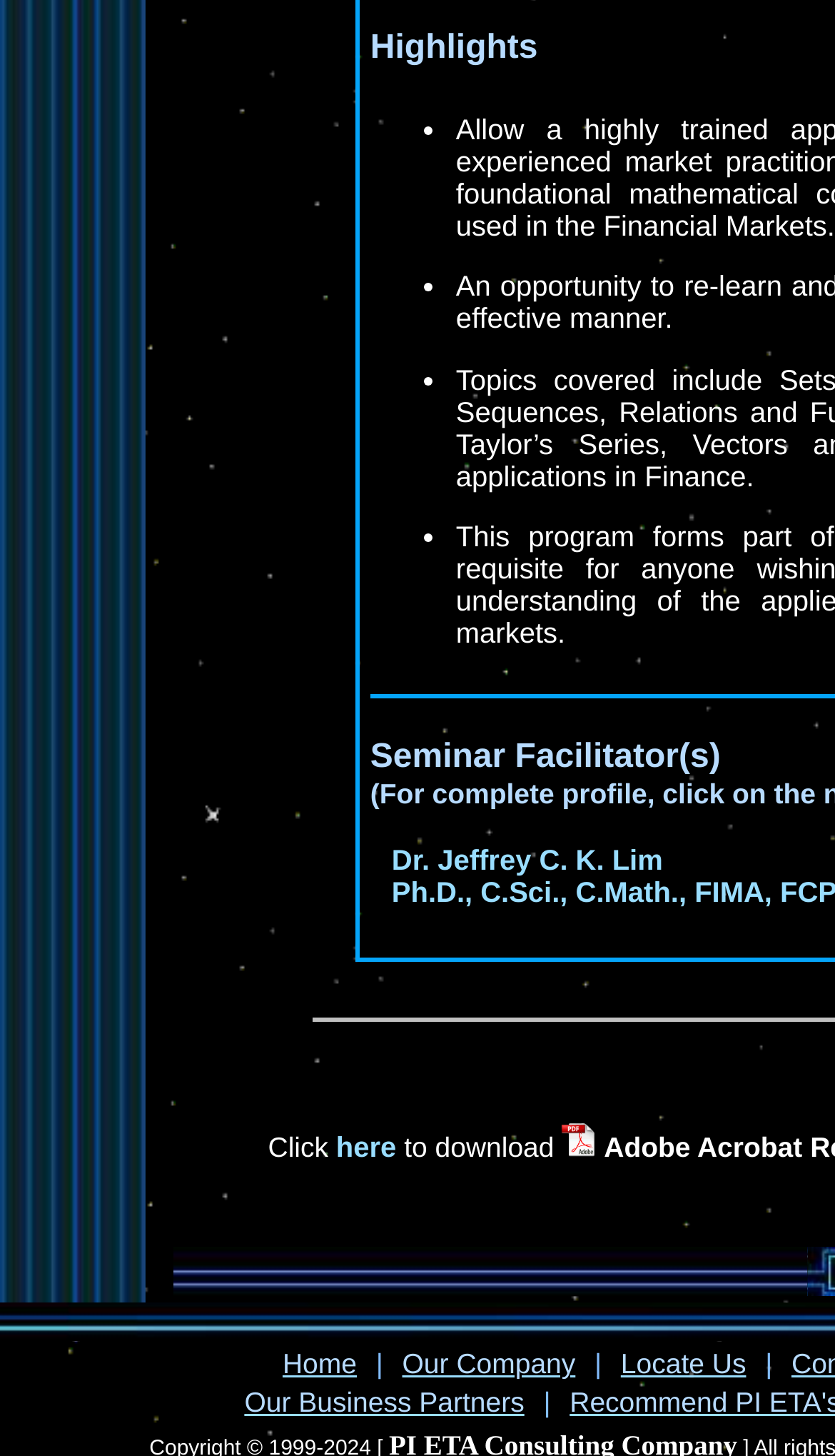Using the provided element description: "Locate Us", determine the bounding box coordinates of the corresponding UI element in the screenshot.

[0.743, 0.93, 0.894, 0.948]